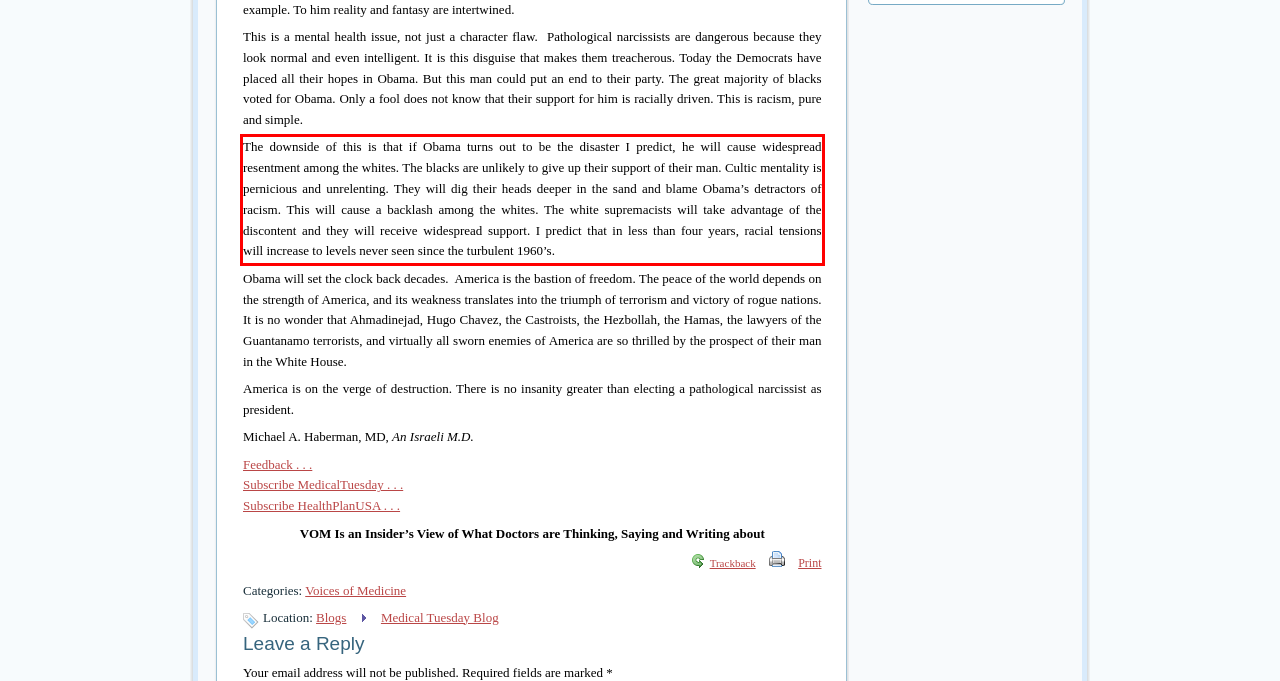Please look at the webpage screenshot and extract the text enclosed by the red bounding box.

The downside of this is that if Obama turns out to be the disaster I predict, he will cause widespread resentment among the whites. The blacks are unlikely to give up their support of their man. Cultic mentality is pernicious and unrelenting. They will dig their heads deeper in the sand and blame Obama’s detractors of racism. This will cause a backlash among the whites. The white supremacists will take advantage of the discontent and they will receive widespread support. I predict that in less than four years, racial tensions will increase to levels never seen since the turbulent 1960’s.